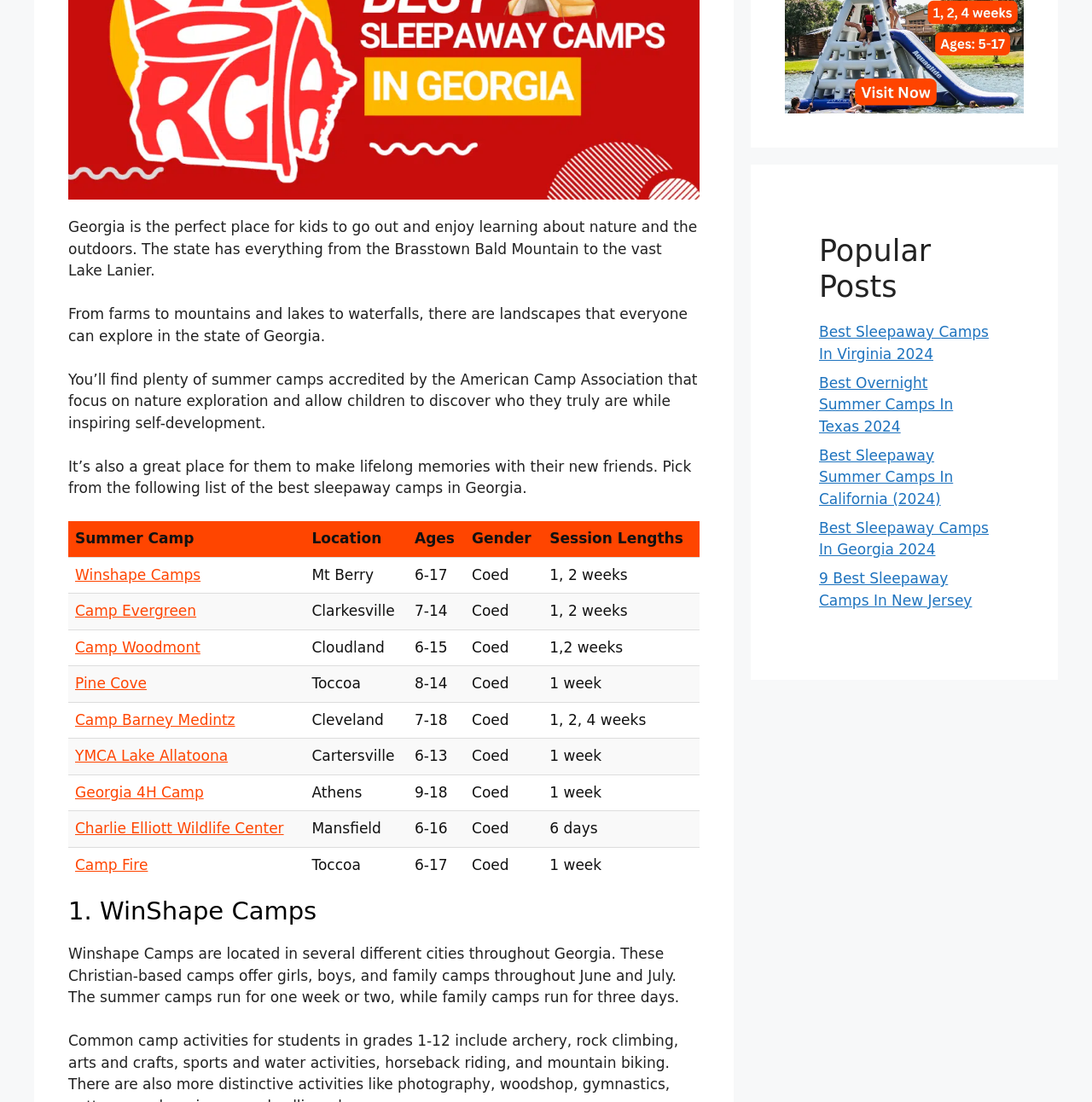Please determine the bounding box coordinates for the element with the description: "Georgia 4H Camp".

[0.069, 0.711, 0.186, 0.727]